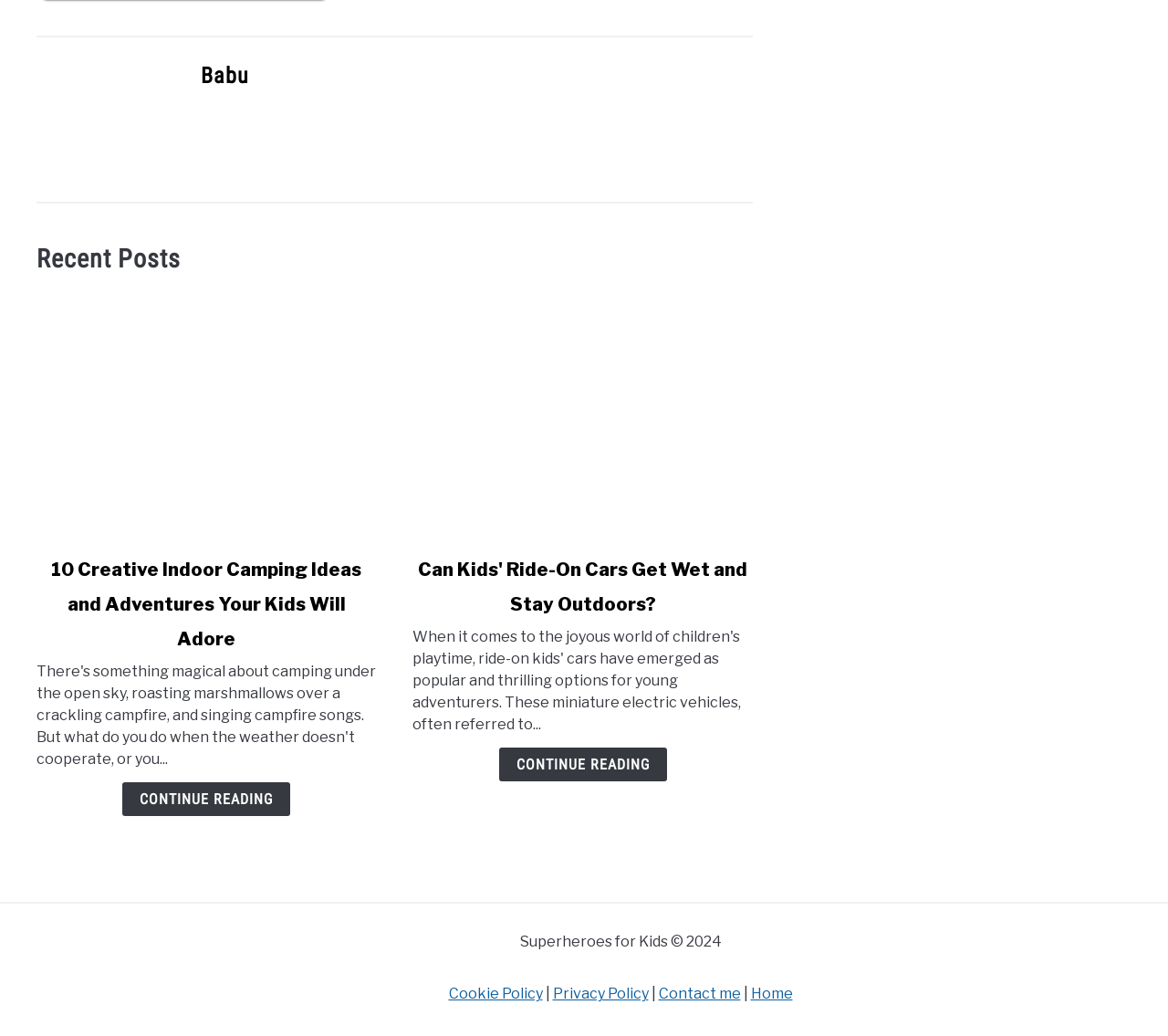Pinpoint the bounding box coordinates of the area that must be clicked to complete this instruction: "contact the author".

[0.564, 0.951, 0.634, 0.968]